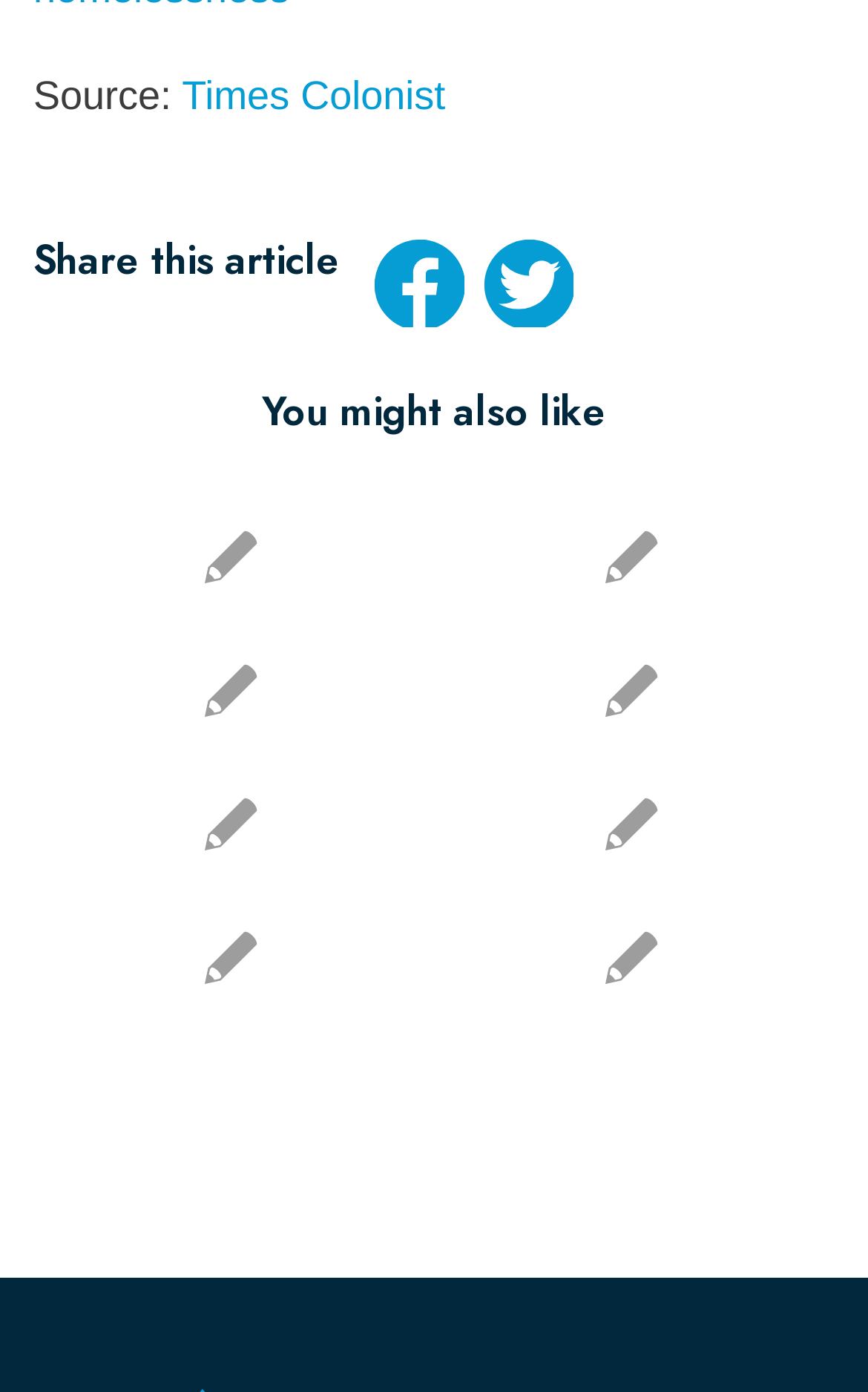Select the bounding box coordinates of the element I need to click to carry out the following instruction: "View What are 5 ways to End Homelessness?".

[0.038, 0.641, 0.492, 0.737]